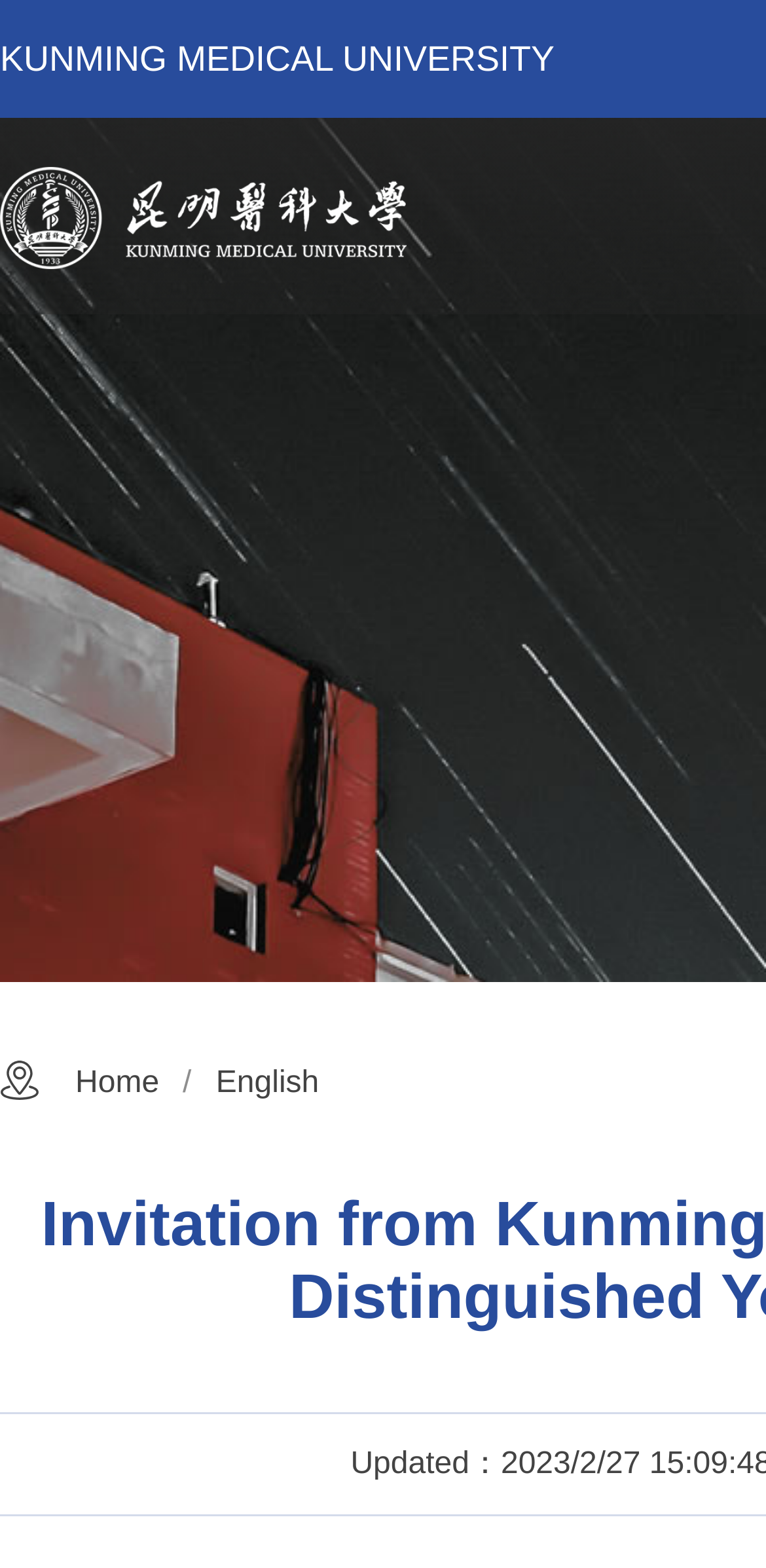Based on the element description "Home", predict the bounding box coordinates of the UI element.

[0.098, 0.681, 0.208, 0.702]